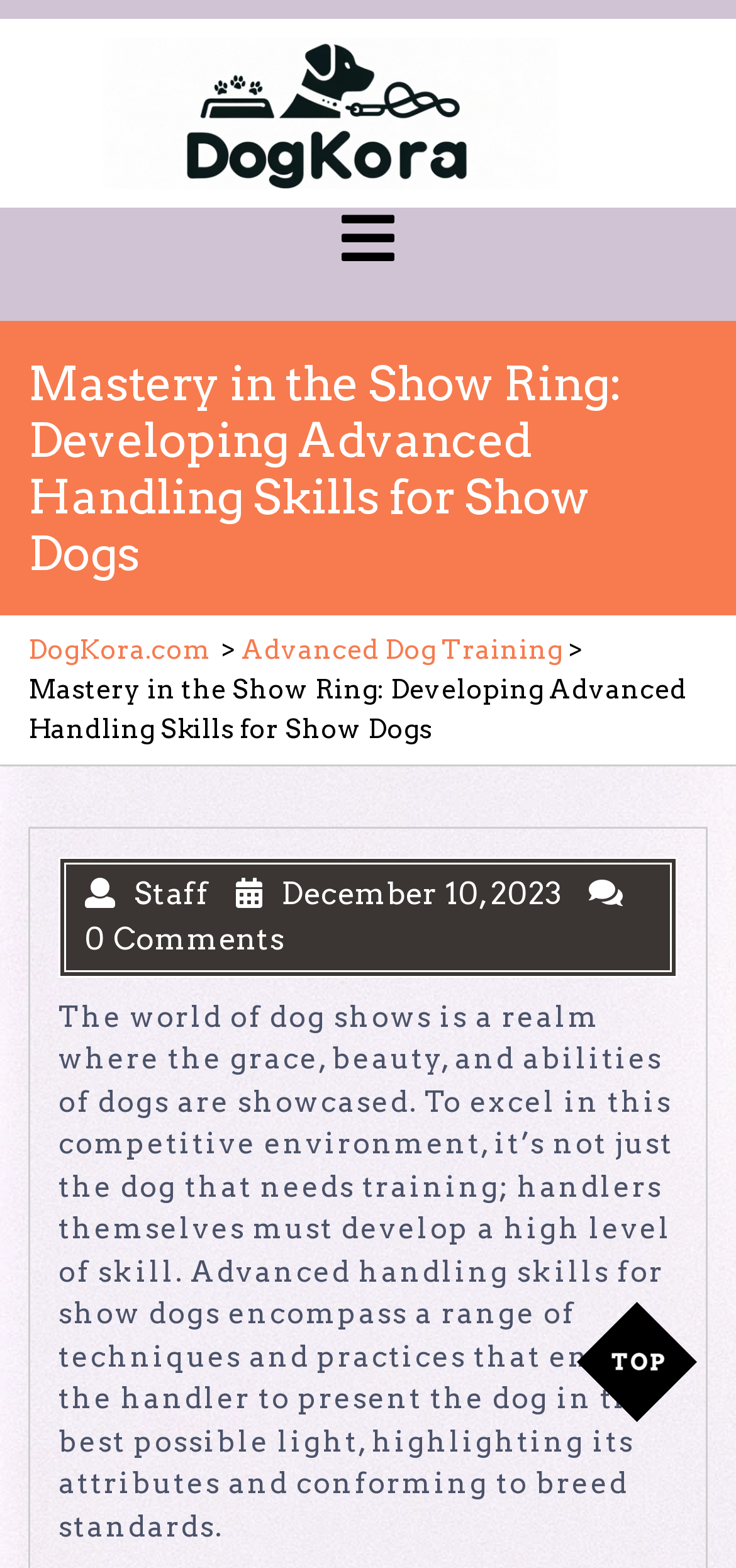Please reply to the following question using a single word or phrase: 
Who is the author of the article?

Staff